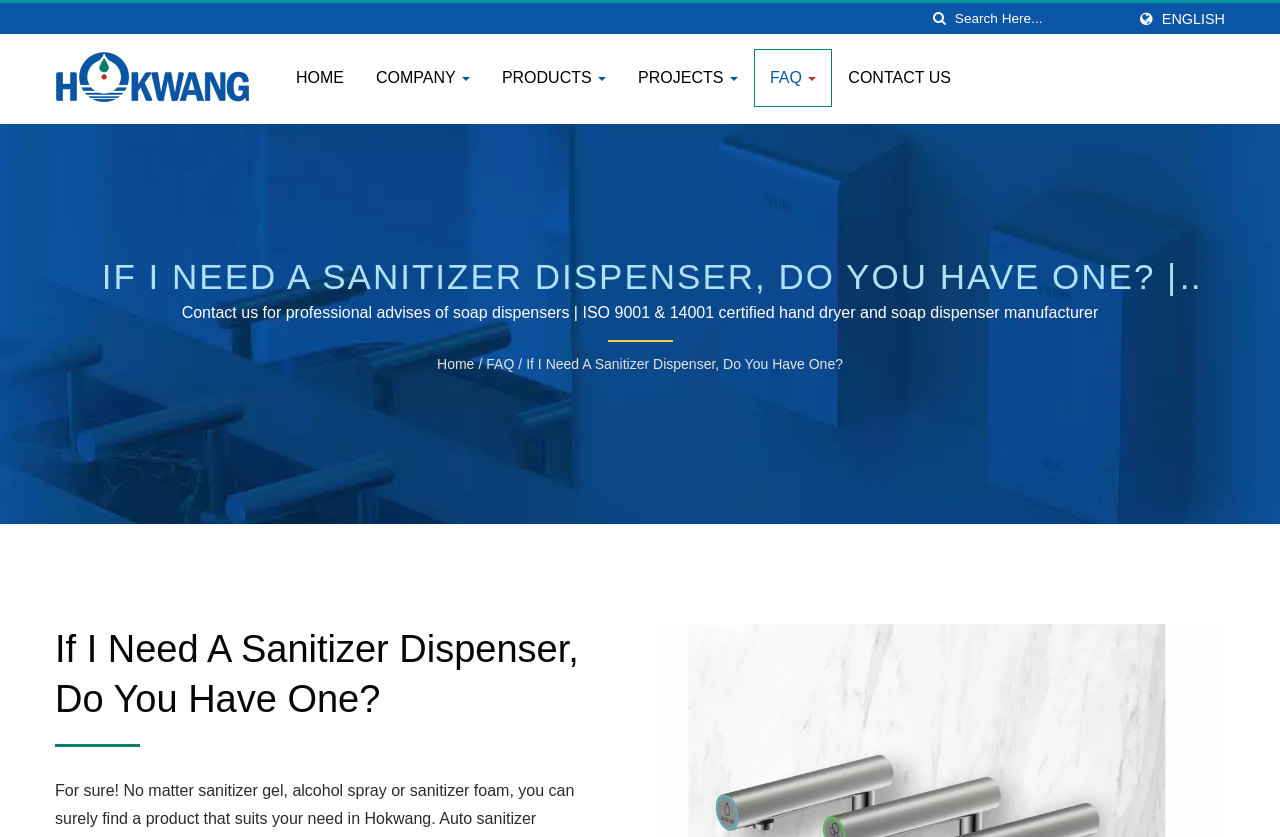Please provide the bounding box coordinates for the element that needs to be clicked to perform the following instruction: "visit company homepage". The coordinates should be given as four float numbers between 0 and 1, i.e., [left, top, right, bottom].

[0.031, 0.051, 0.219, 0.122]